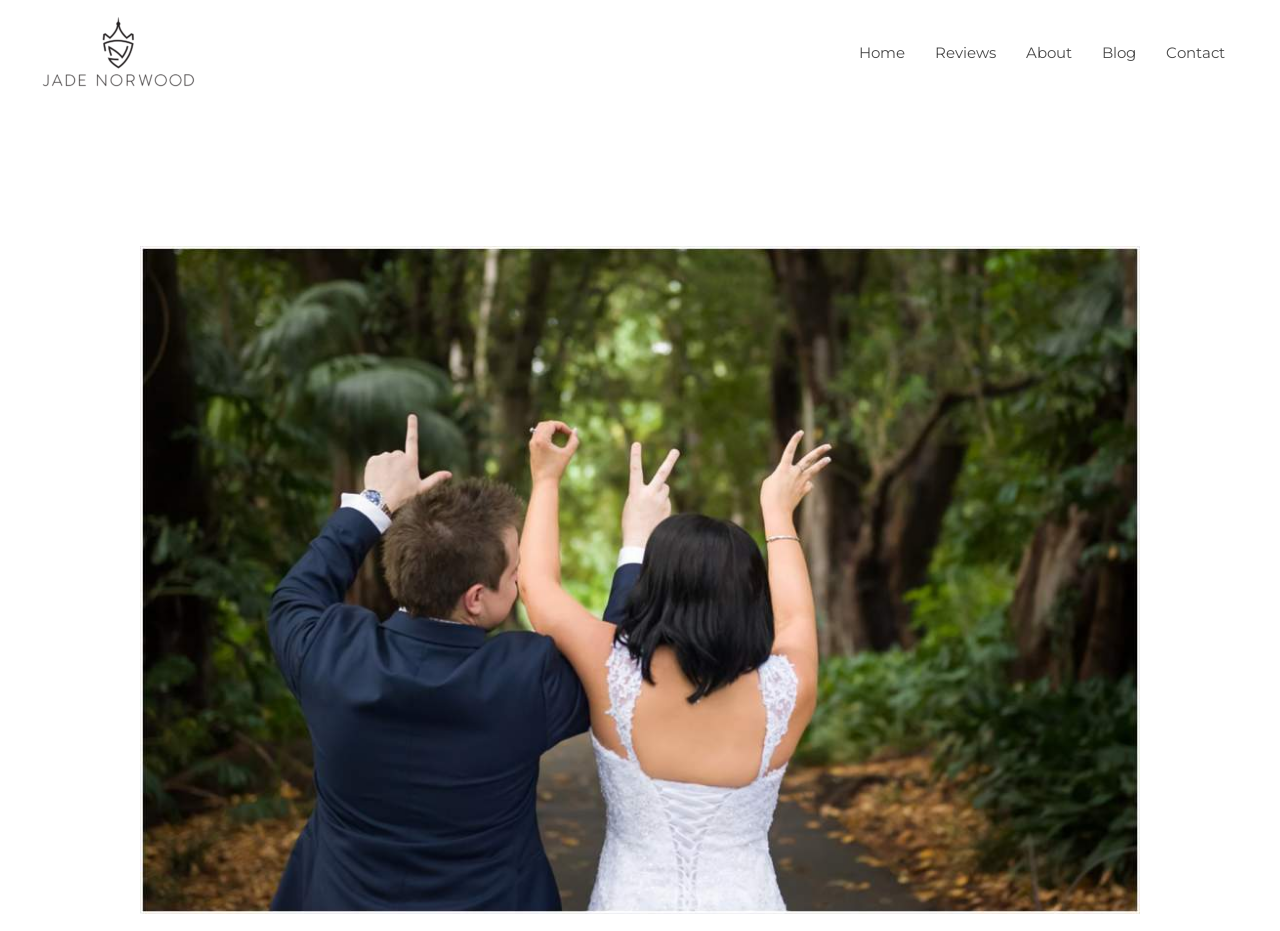How many navigation links are there?
Provide a detailed and extensive answer to the question.

The navigation links can be found in the 'Site Navigation' section, which contains links to 'Home', 'Reviews', 'About', 'Blog', and 'Contact', totaling 5 links.